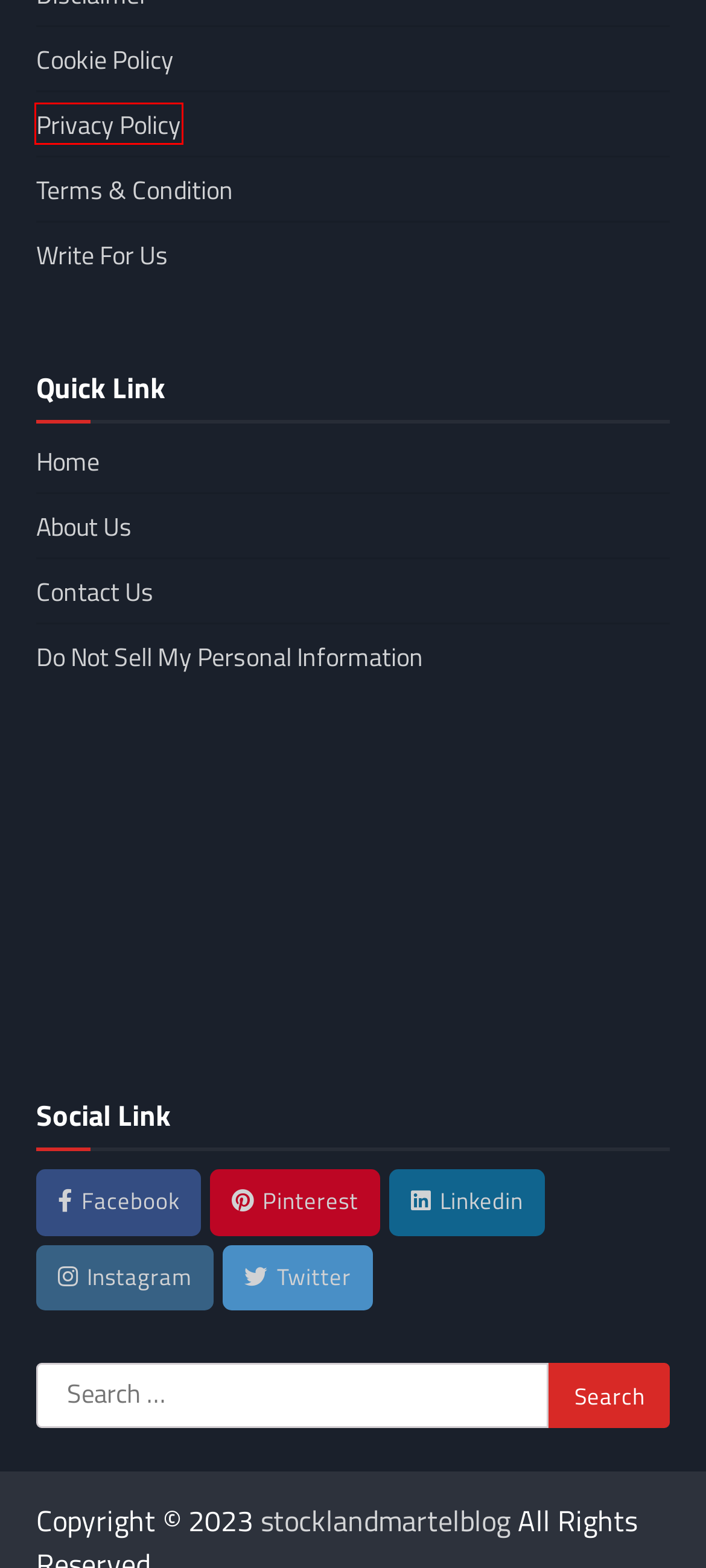A screenshot of a webpage is given with a red bounding box around a UI element. Choose the description that best matches the new webpage shown after clicking the element within the red bounding box. Here are the candidates:
A. Get Authentic News Updates & Unbiased Reviews- Stocklandmartelblog
B. Shopping Tips - stocklandmartelblog - Latest News & Online Reviews
C. Cookie Policy - Check All Essential Points Here!
D. Write For Us on General Topics | Stocklandmartelblog
E. Terms & Condition - stocklandmartelblog - Latest News & Online Reviews
F. Contact Us - stocklandmartelblog - Latest News & Online Reviews
G. Do Not Sell My Personal Information – Read Details Here
H. Privacy Policy for stocklandmartelblog

H